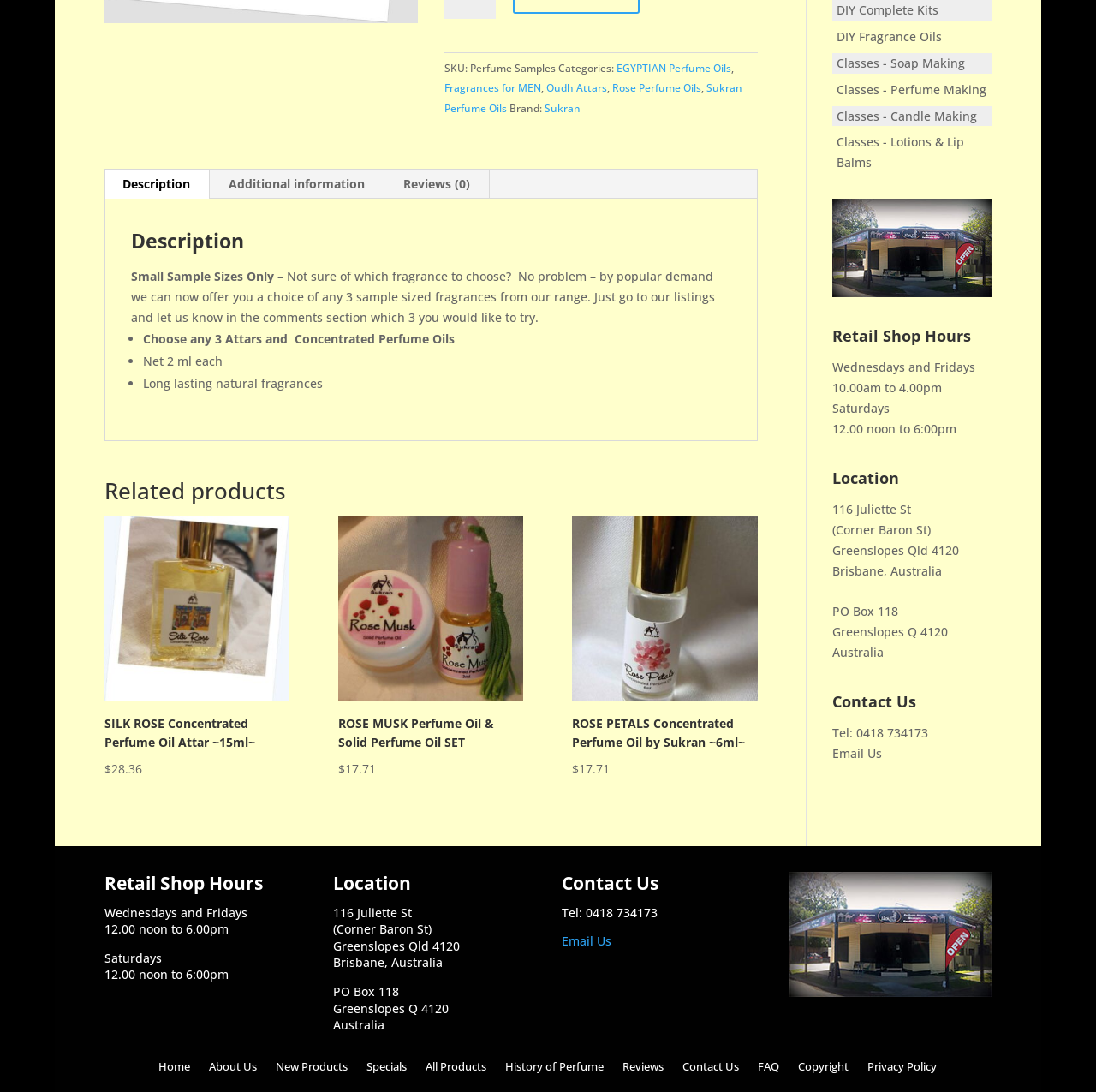Identify the bounding box coordinates for the UI element described as: "Privacy Policy".

[0.792, 0.965, 0.855, 0.982]